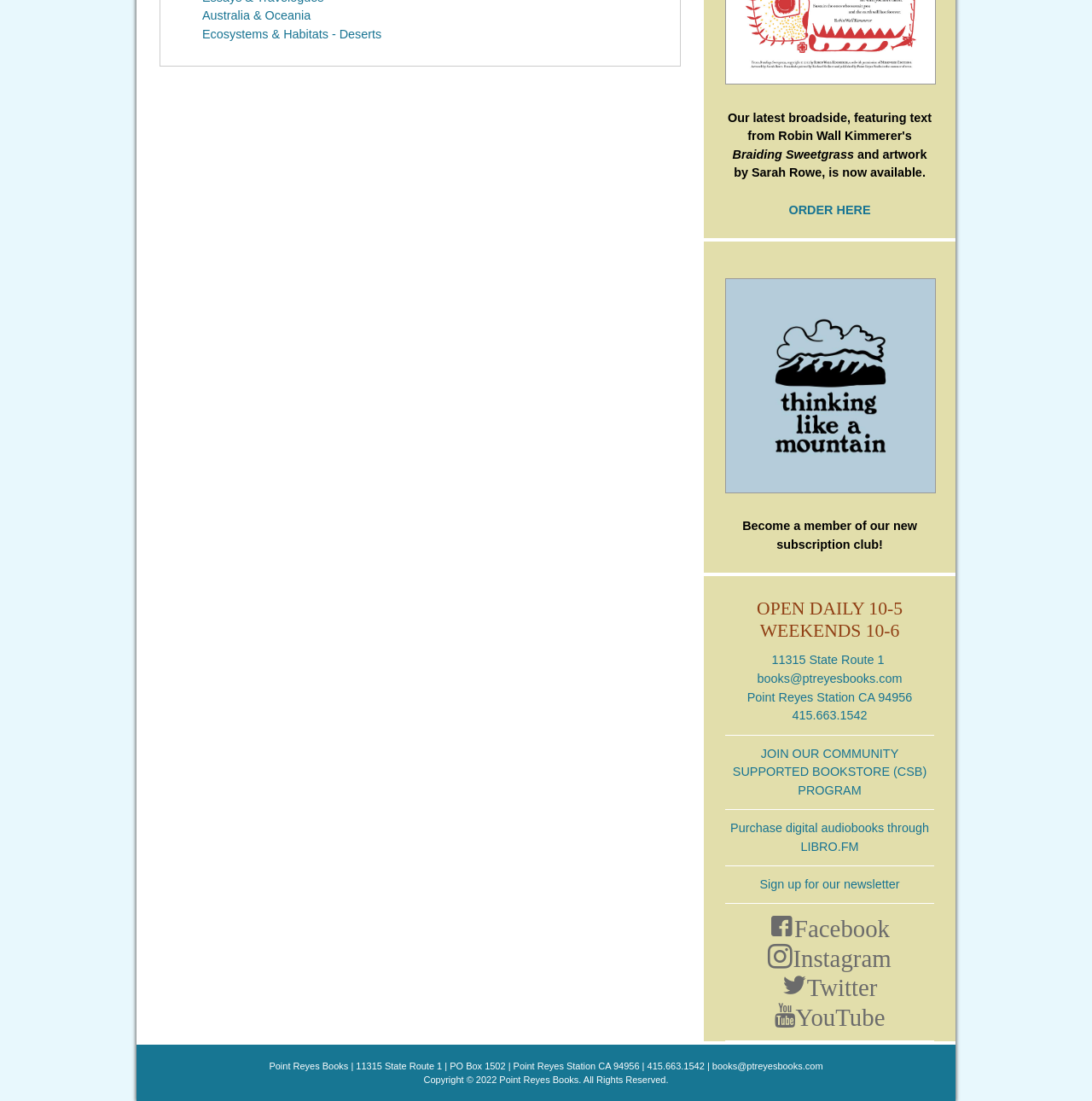Please give a short response to the question using one word or a phrase:
What is the phone number of Point Reyes Books?

415.663.1542